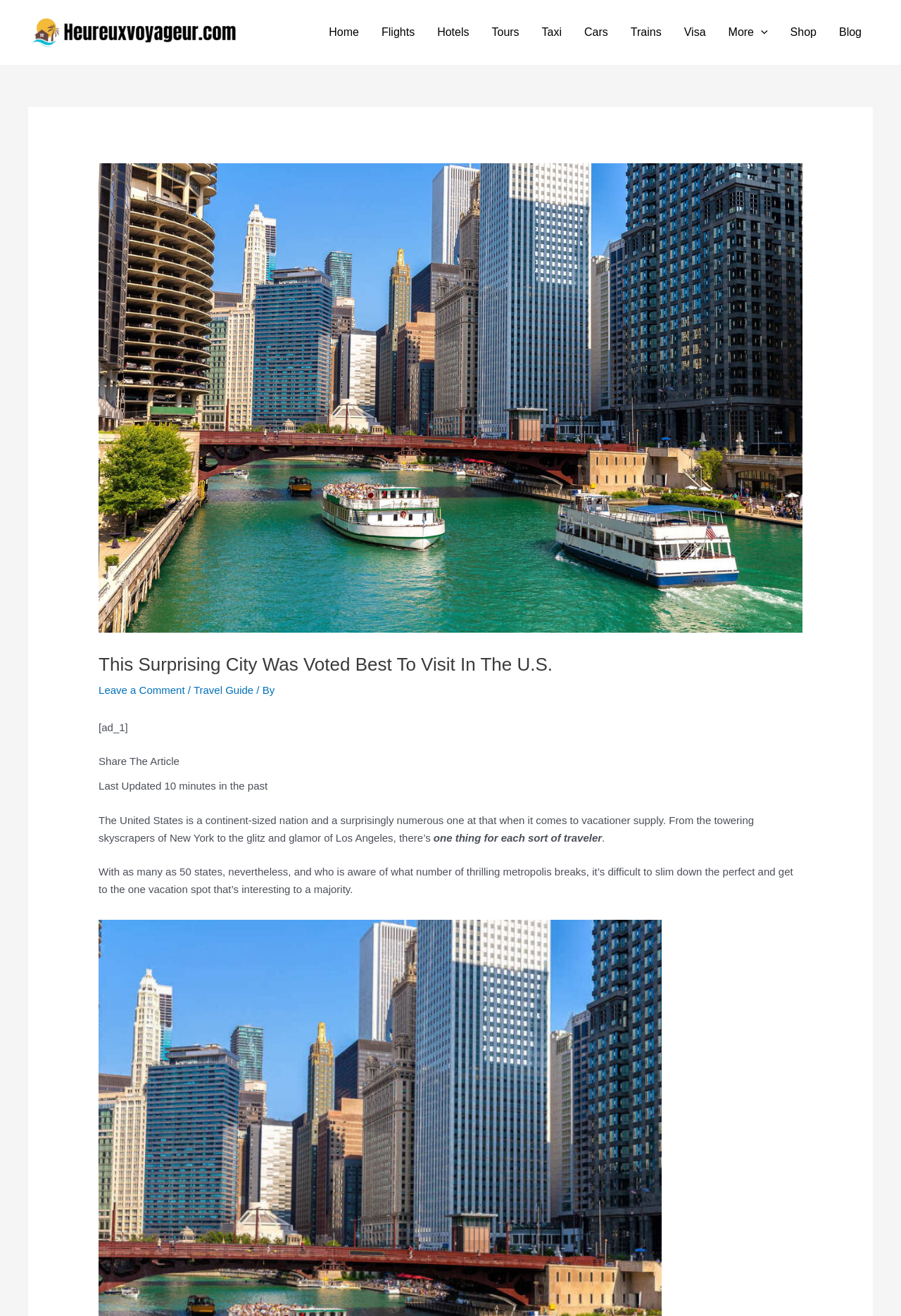Using the element description: "Taxi", determine the bounding box coordinates. The coordinates should be in the format [left, top, right, bottom], with values between 0 and 1.

[0.589, 0.006, 0.636, 0.043]